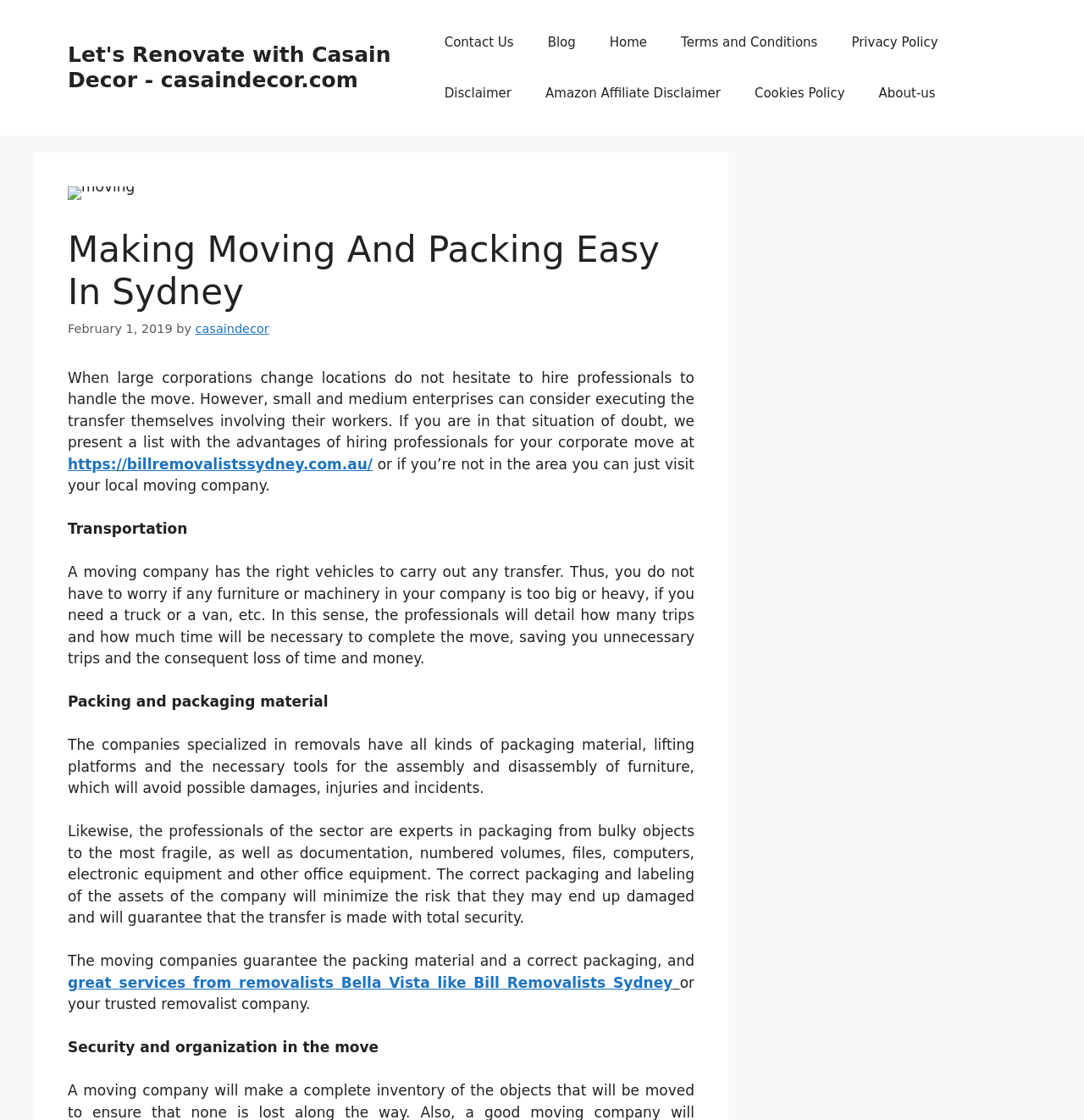Locate the UI element described by Home in the provided webpage screenshot. Return the bounding box coordinates in the format (top-left x, top-left y, bottom-right x, bottom-right y), ensuring all values are between 0 and 1.

[0.547, 0.015, 0.613, 0.061]